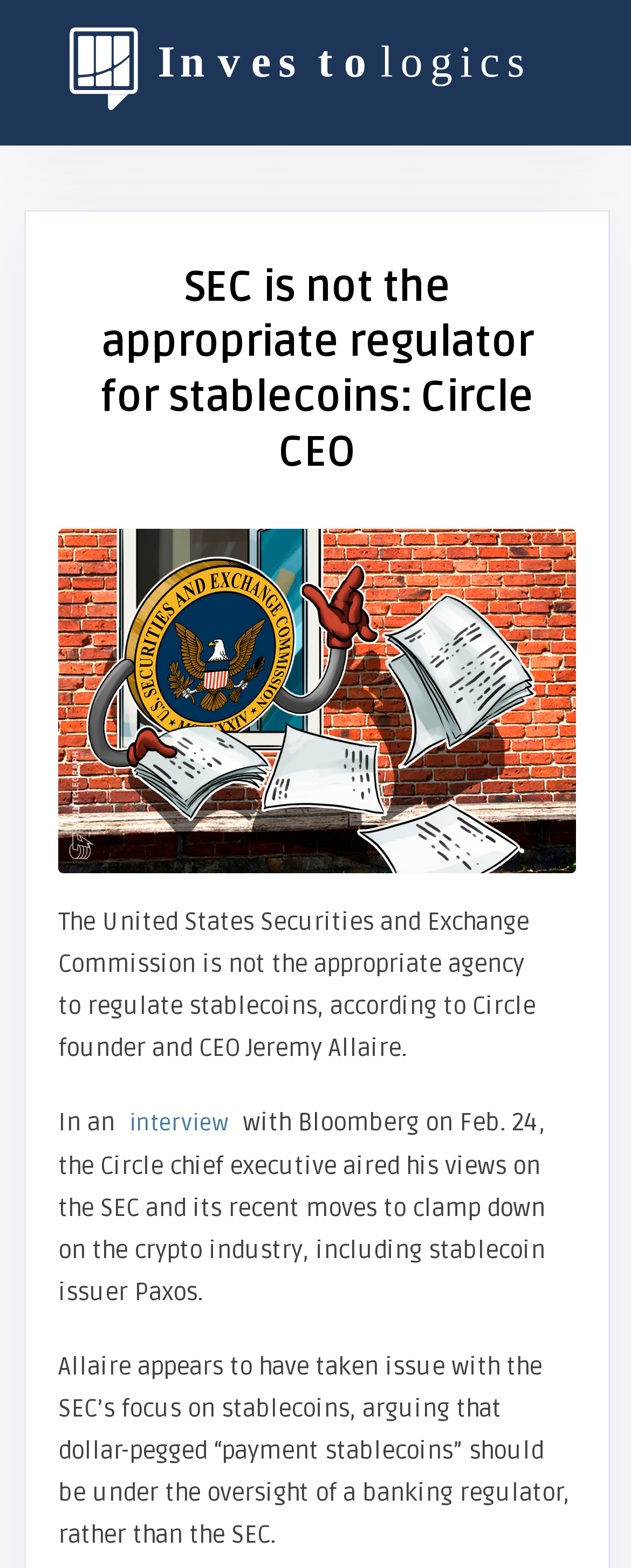Generate a comprehensive description of the webpage content.

The webpage features a prominent image of the Investologics logo at the top left corner, taking up about 77% of the width and 7% of the height of the page. Below the logo, a heading with the title "SEC is not the appropriate regulator for stablecoins: Circle CEO" is centered, spanning about 74% of the width and 14% of the height of the page.

To the right of the heading, there is a larger image that occupies about 82% of the width and 22% of the height of the page. Below this image, a block of text is arranged in a vertical column, taking up about 76% of the width and 41% of the height of the page.

The text block begins with a sentence stating that the US Securities and Exchange Commission is not the appropriate agency to regulate stablecoins, according to Circle founder and CEO Jeremy Allaire. This is followed by a brief mention of an interview, which is a clickable link. The text then continues to describe Allaire's views on the SEC and its recent actions towards the crypto industry, including stablecoin issuer Paxos.

Finally, the text concludes with Allaire's argument that dollar-pegged "payment stablecoins" should be under the oversight of a banking regulator, rather than the SEC. This final paragraph is positioned at the bottom of the text block, near the bottom of the page.